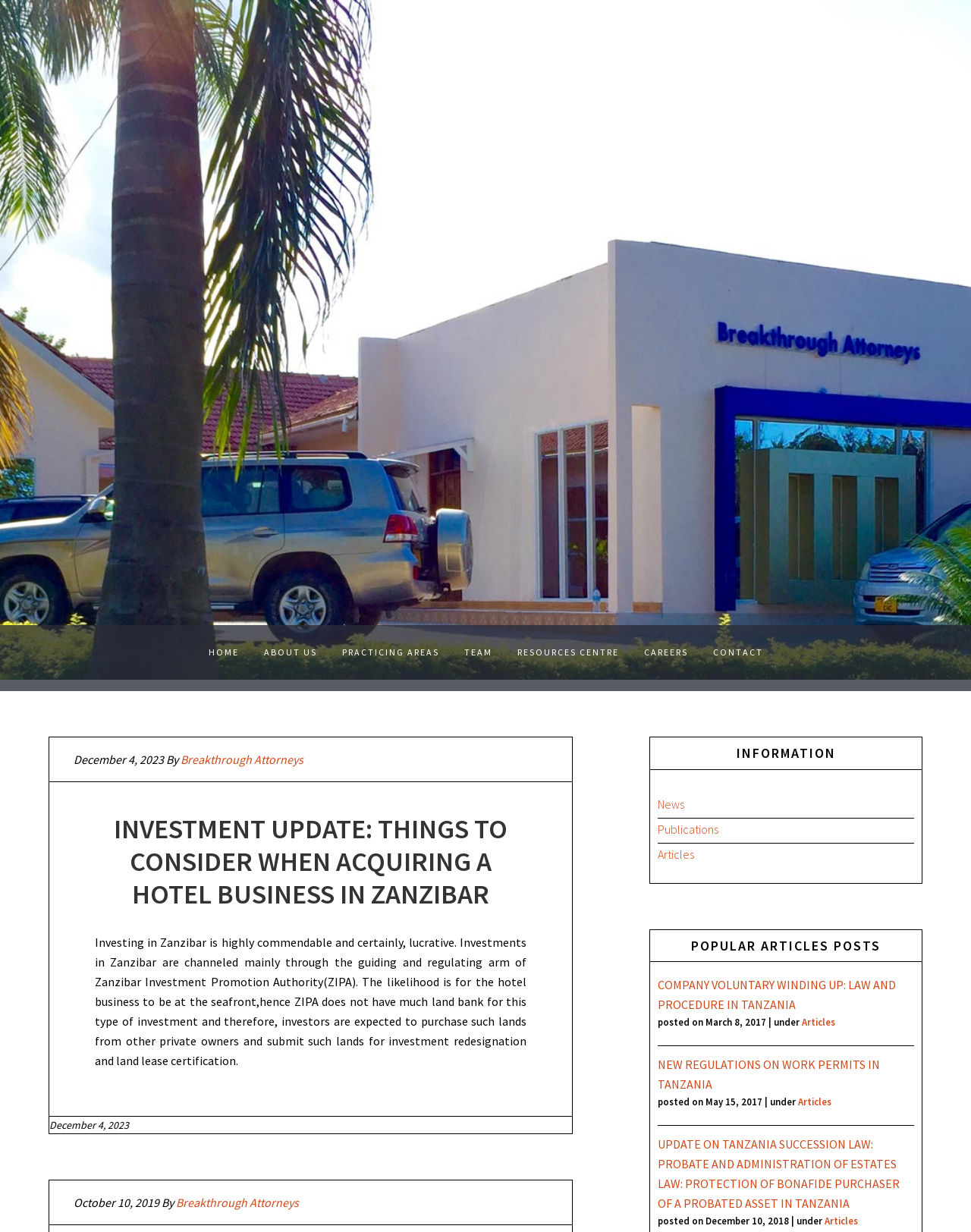Determine the bounding box for the UI element that matches this description: "Resources Centre".

[0.521, 0.507, 0.649, 0.552]